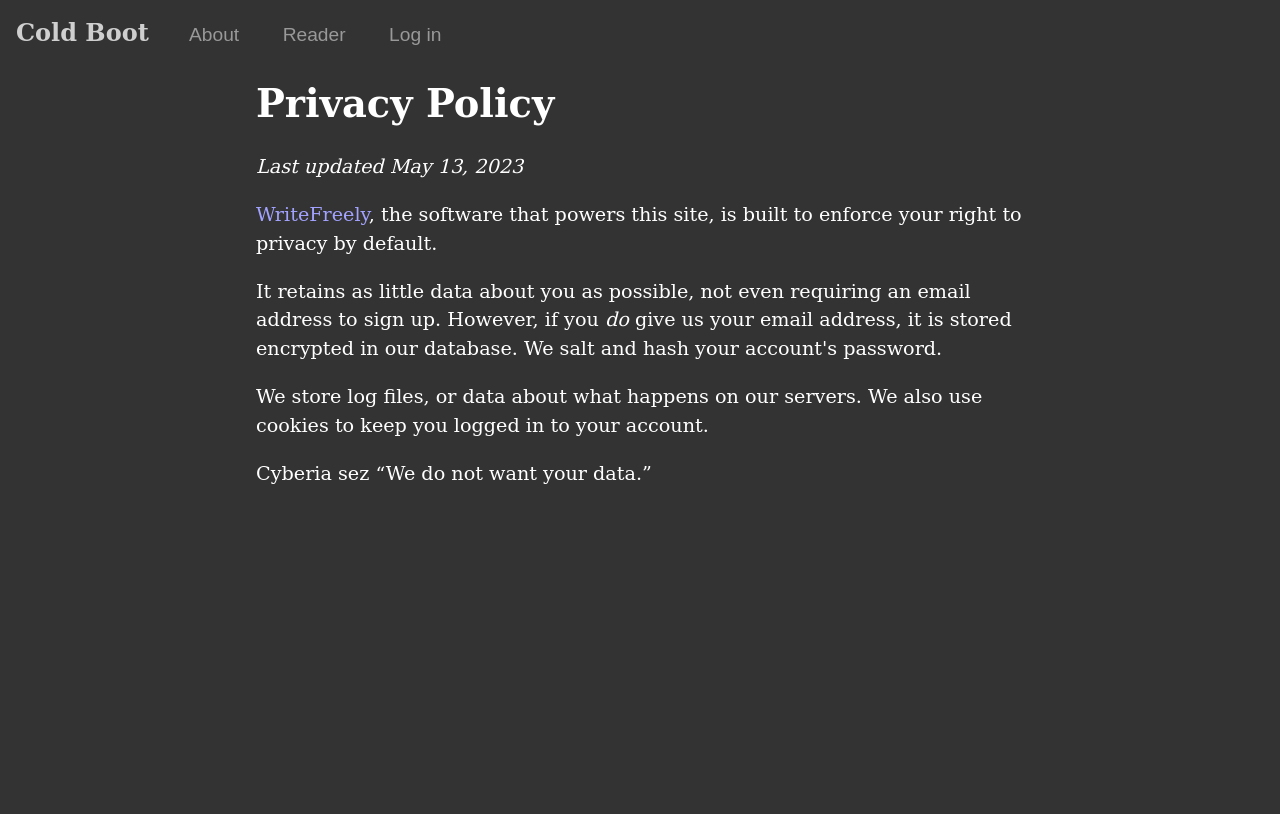For the element described, predict the bounding box coordinates as (top-left x, top-left y, bottom-right x, bottom-right y). All values should be between 0 and 1. Element description: Log in

[0.304, 0.029, 0.345, 0.055]